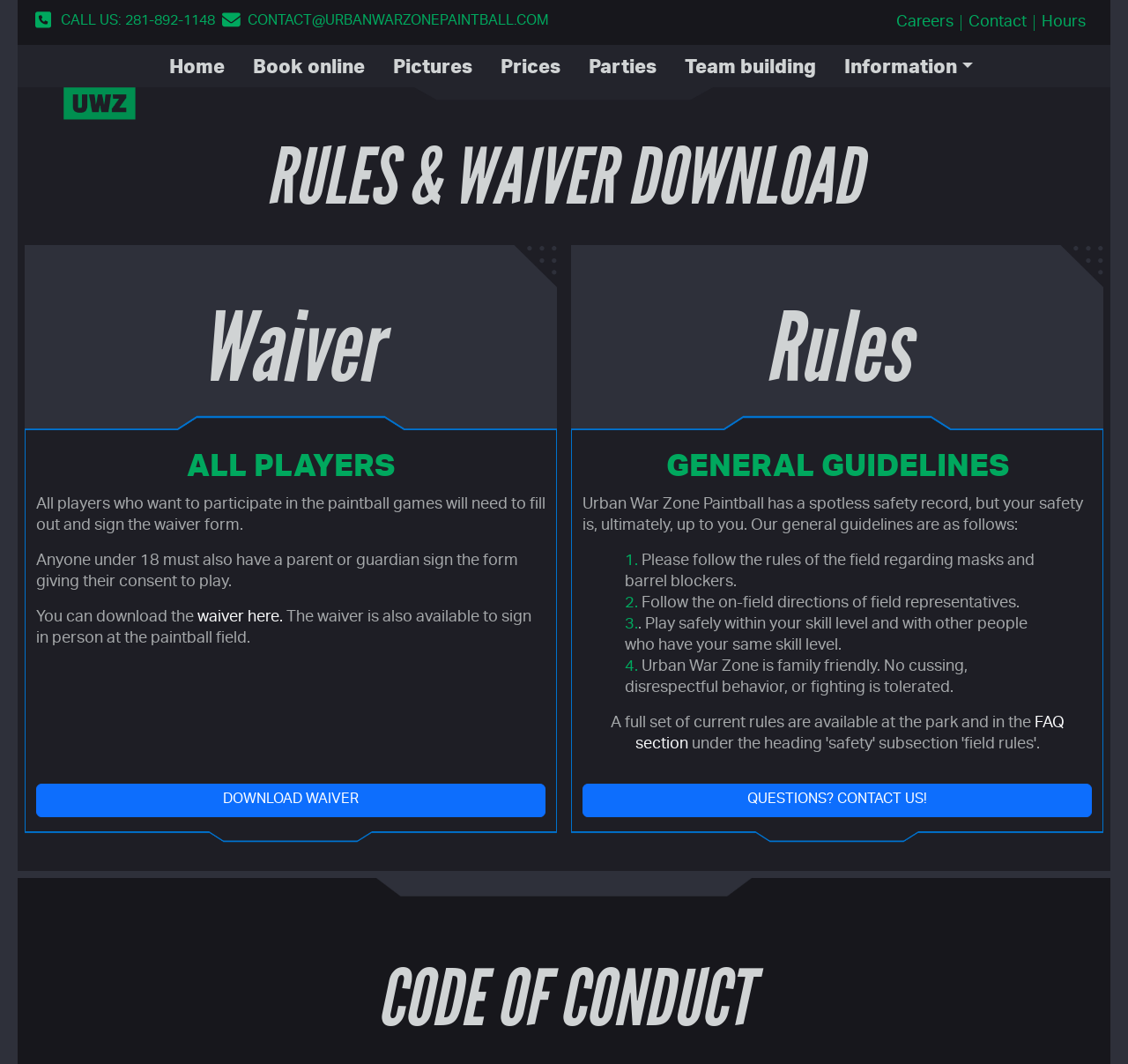Please identify the bounding box coordinates of the clickable area that will allow you to execute the instruction: "View National Park Souvenirs".

None